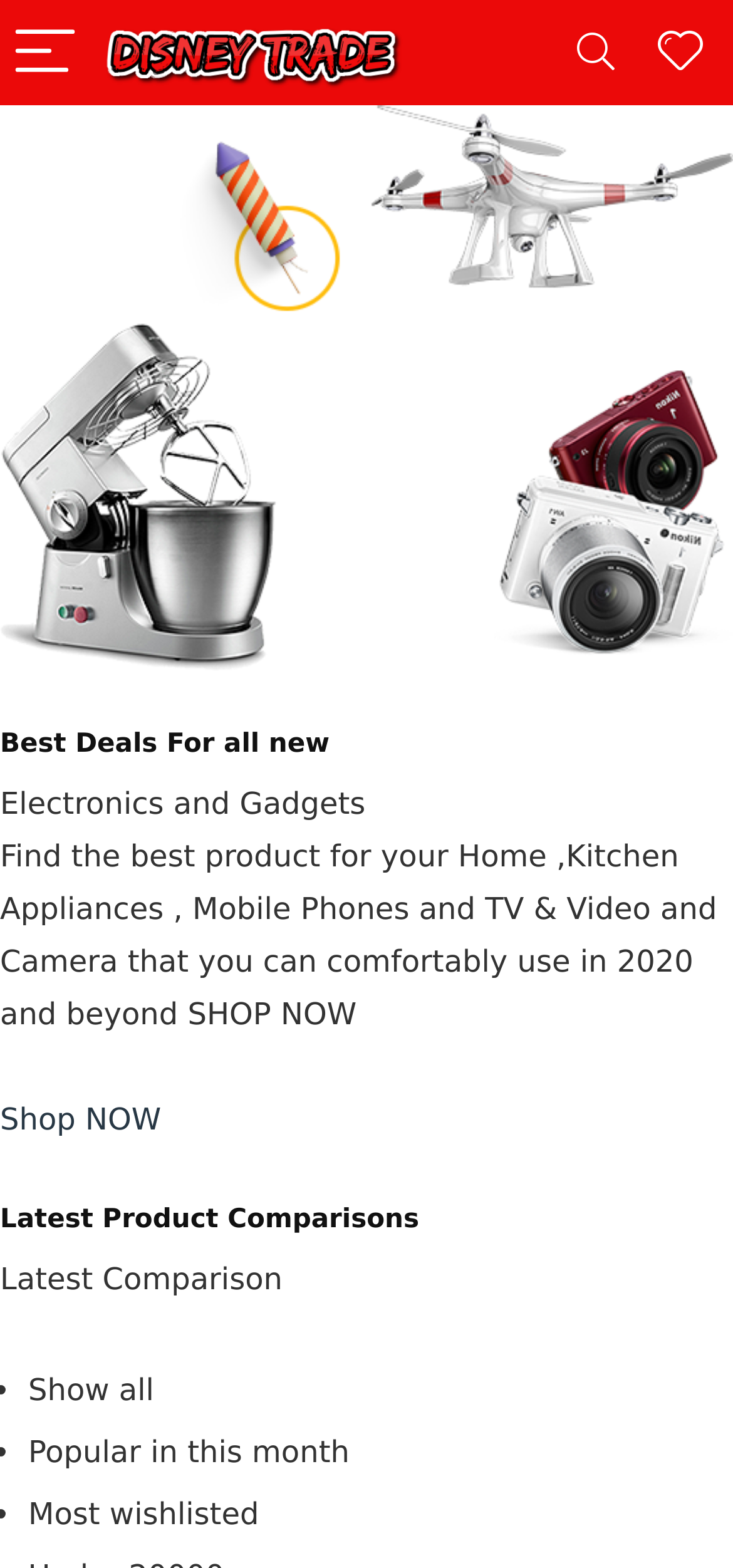Please give a short response to the question using one word or a phrase:
What is the main category of products?

Electronics and Gadgets